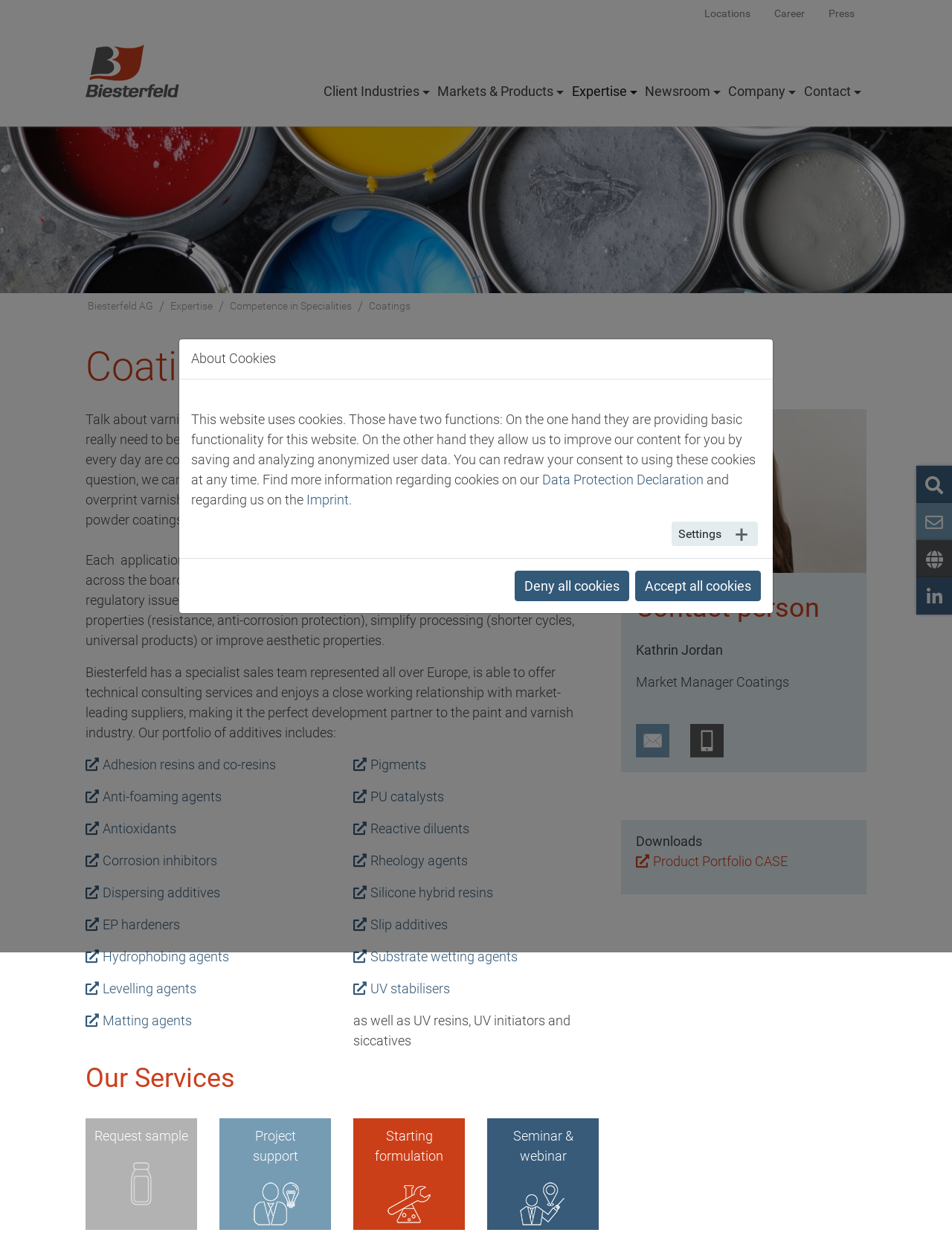What is the purpose of the 'Request sample' button?
Please answer the question with a detailed and comprehensive explanation.

The 'Request sample' button is likely used to request a sample of a coating product, allowing users to test the product before making a purchase or to learn more about its properties.